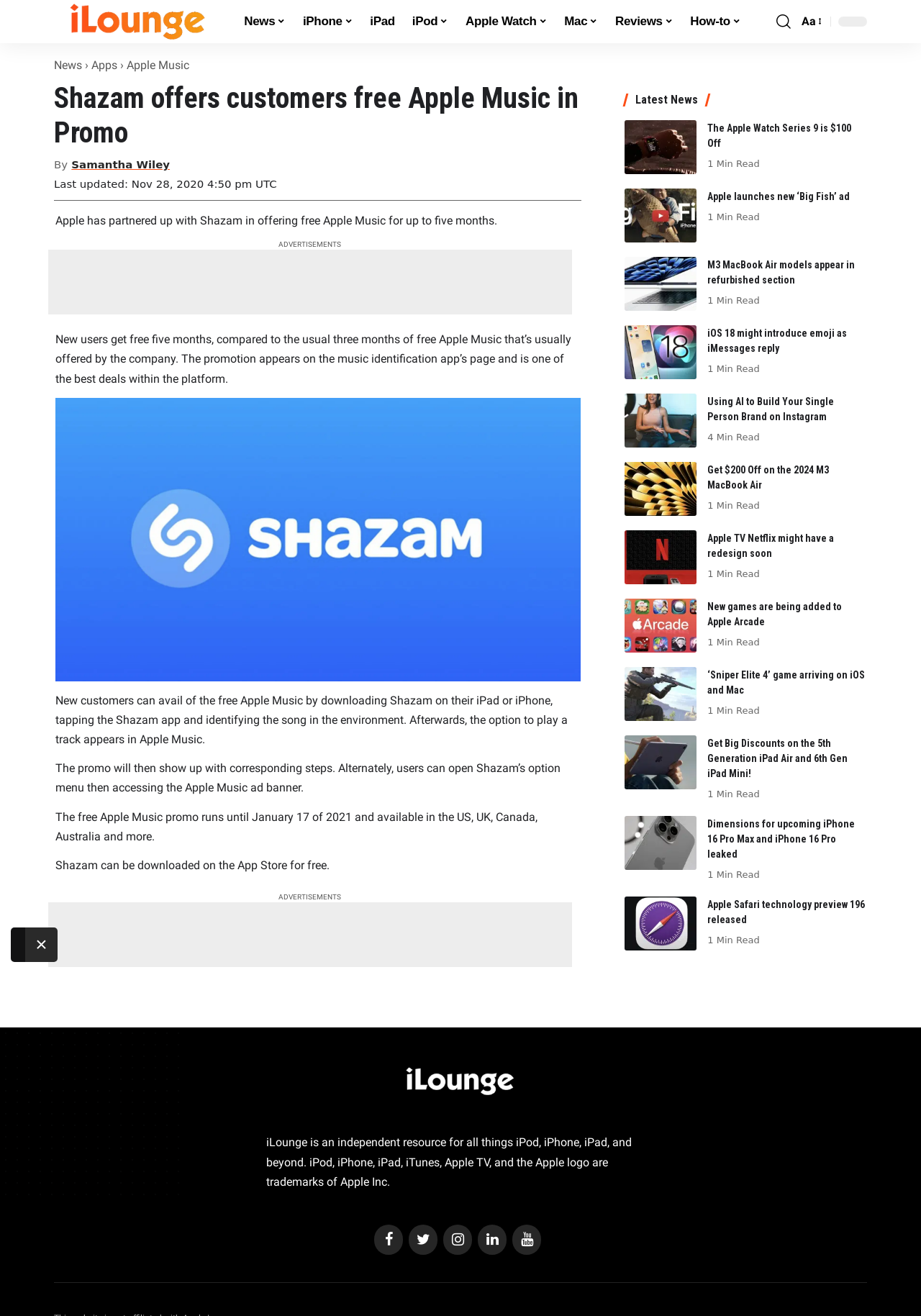Specify the bounding box coordinates of the area to click in order to execute this command: 'Search for something'. The coordinates should consist of four float numbers ranging from 0 to 1, and should be formatted as [left, top, right, bottom].

[0.843, 0.007, 0.859, 0.026]